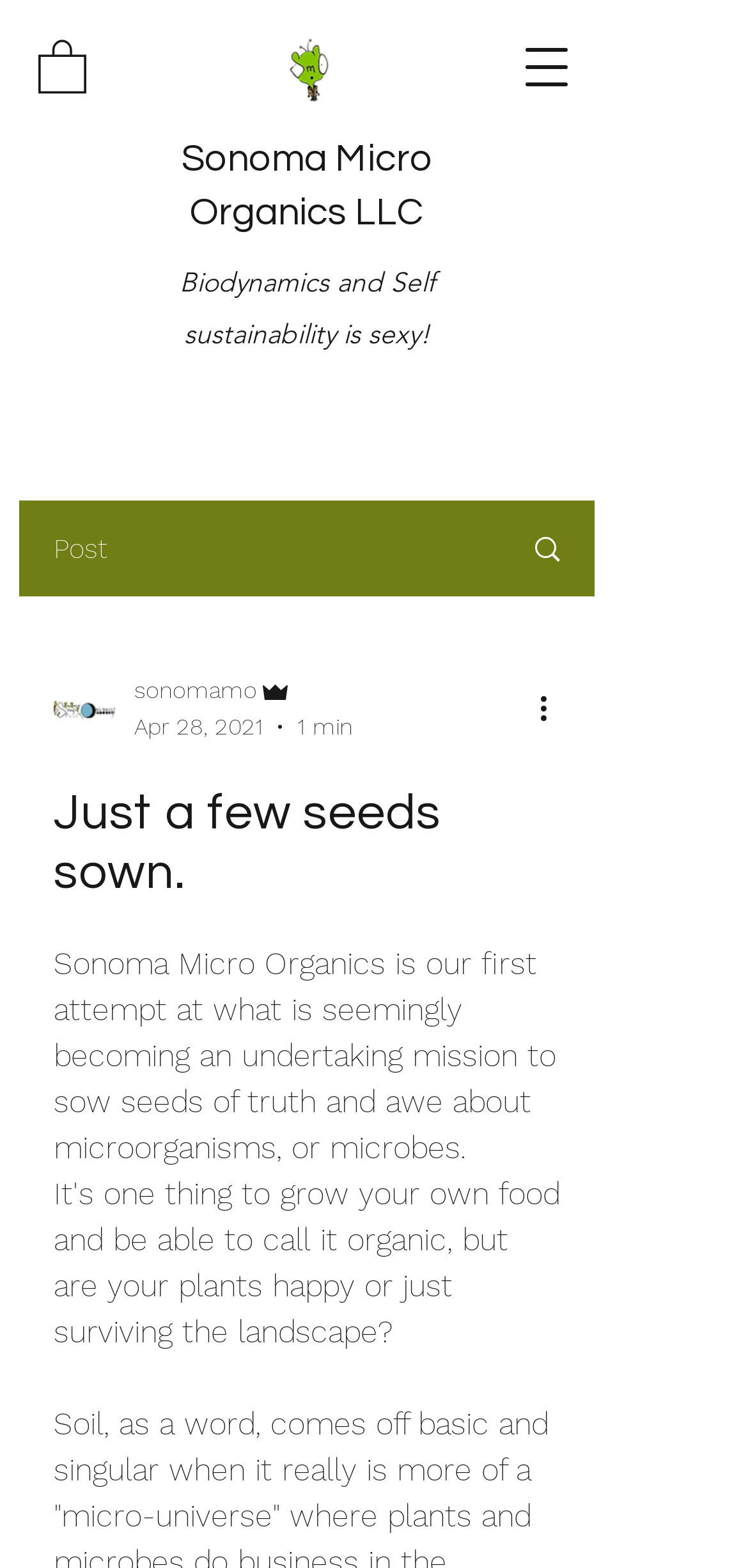Determine the main text heading of the webpage and provide its content.

Just a few seeds sown.